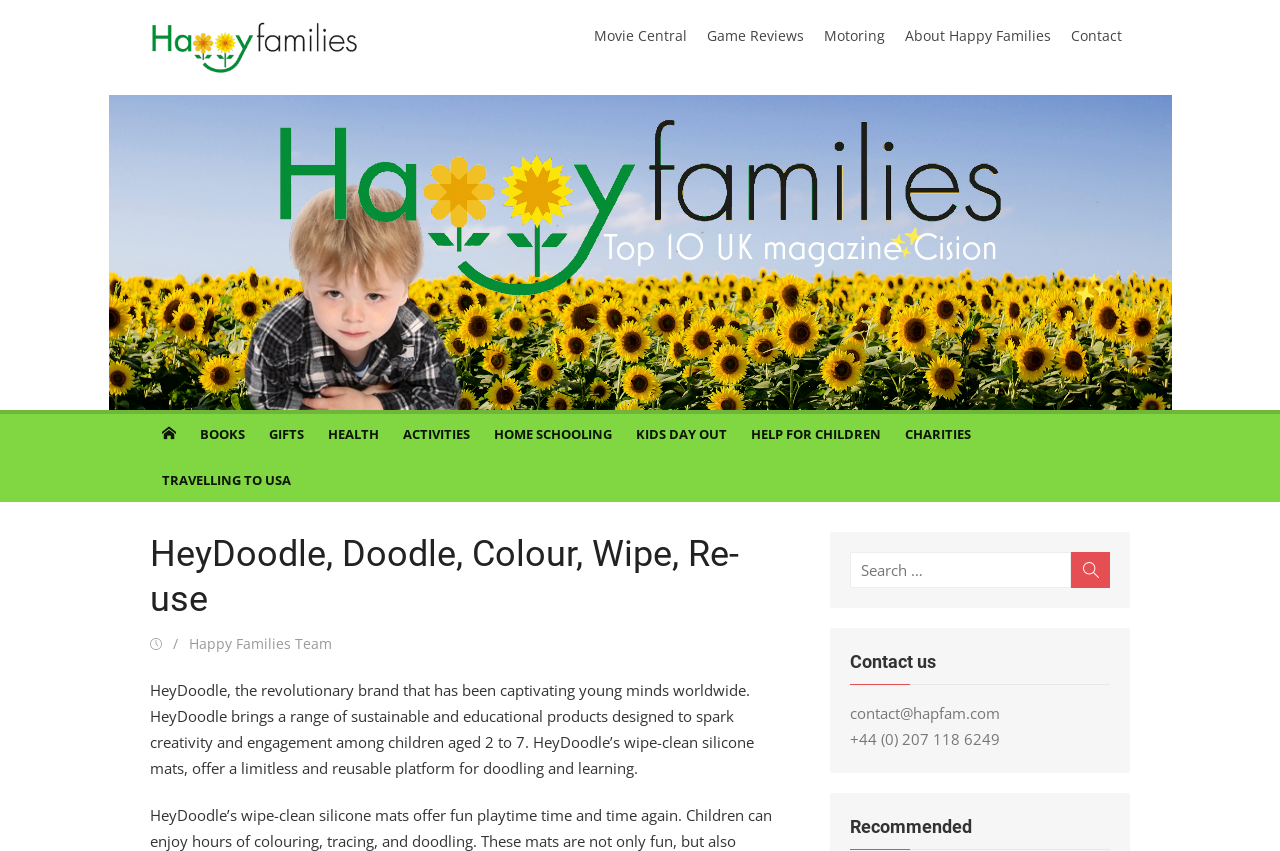Please identify the webpage's heading and generate its text content.

HeyDoodle, Doodle, Colour, Wipe, Re-use